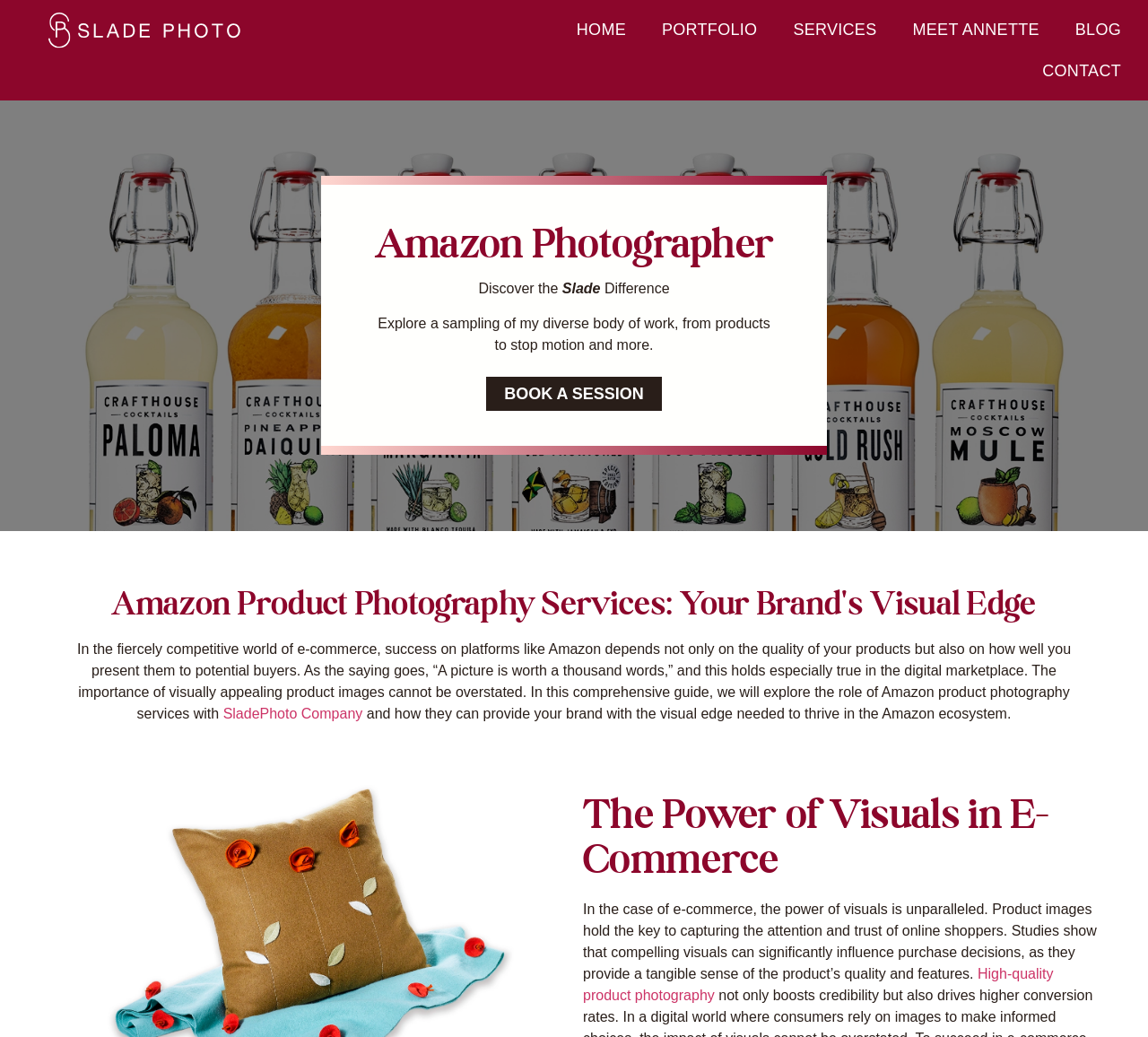Given the description of a UI element: "High-quality product photography", identify the bounding box coordinates of the matching element in the webpage screenshot.

[0.508, 0.932, 0.918, 0.967]